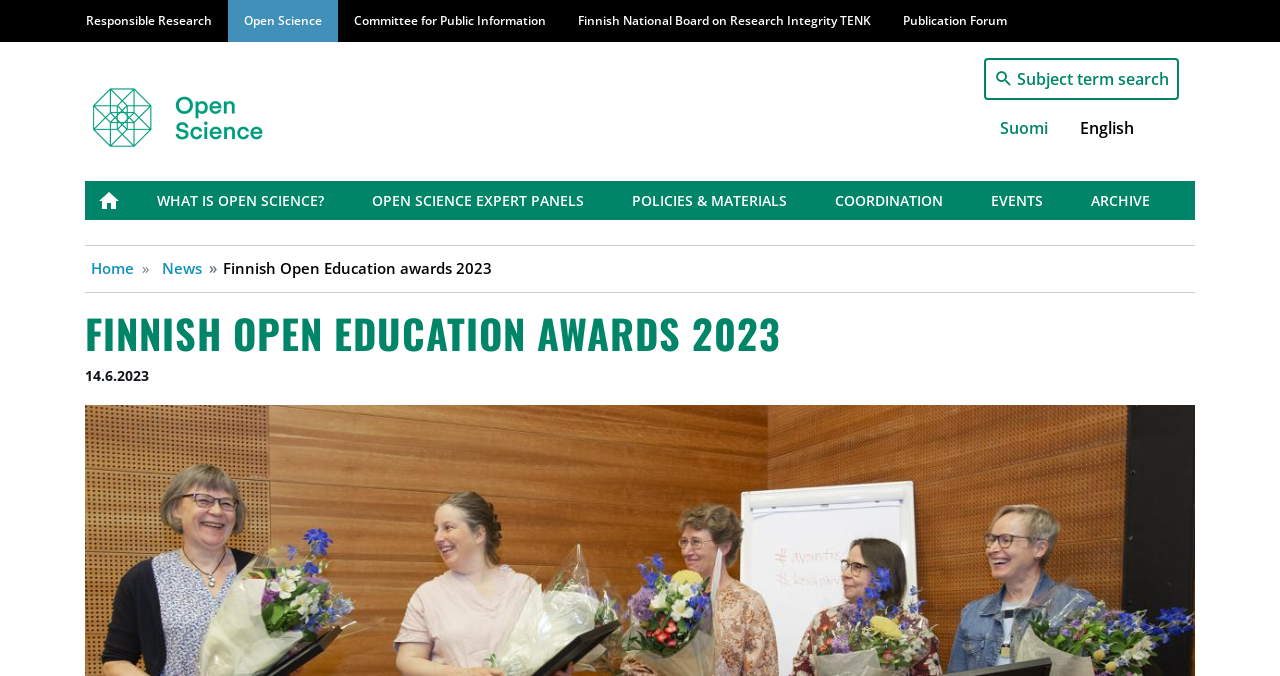How many language options are available? Look at the image and give a one-word or short phrase answer.

2